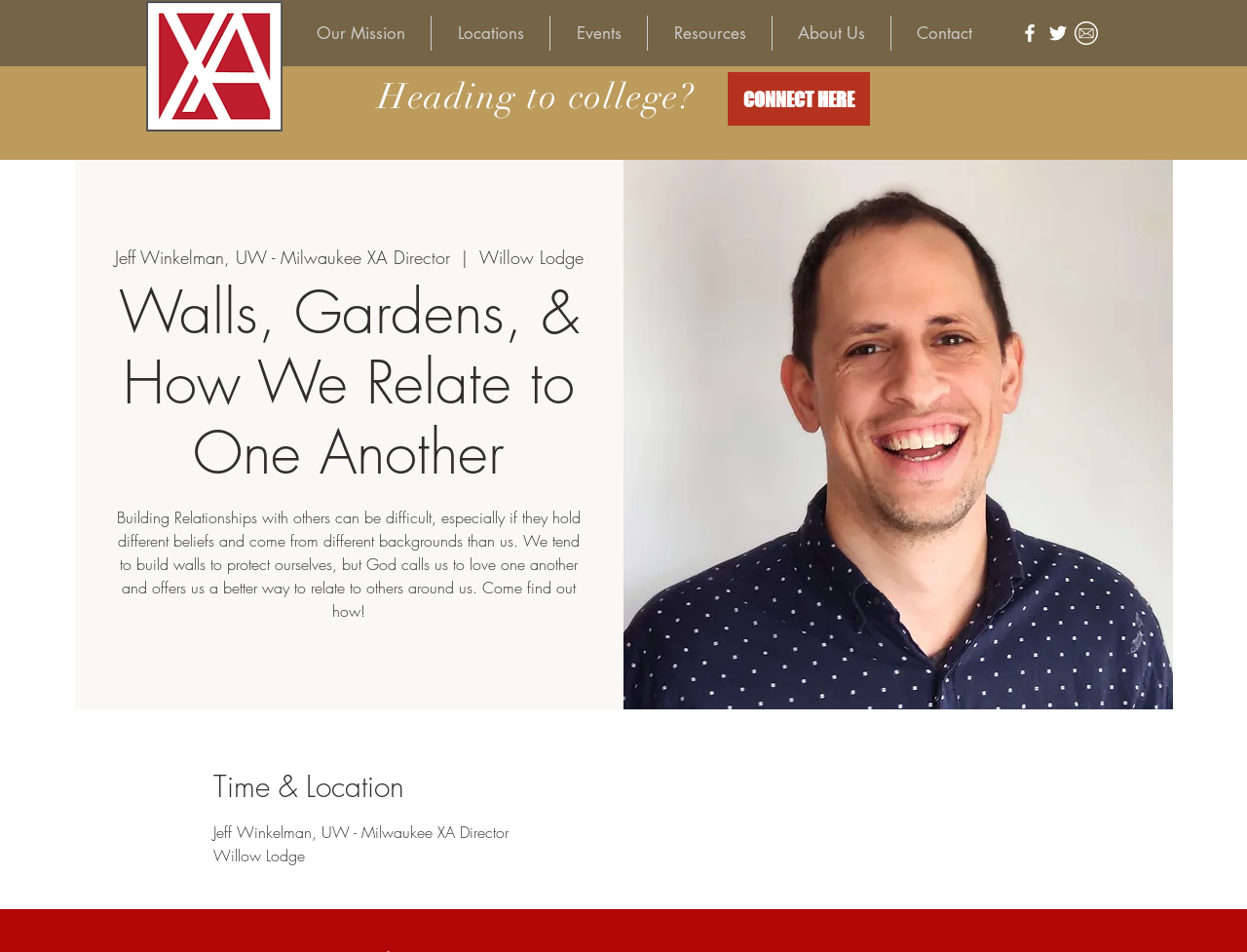What is the role of Jeff Winkelman?
Using the image provided, answer with just one word or phrase.

UW - Milwaukee XA Director